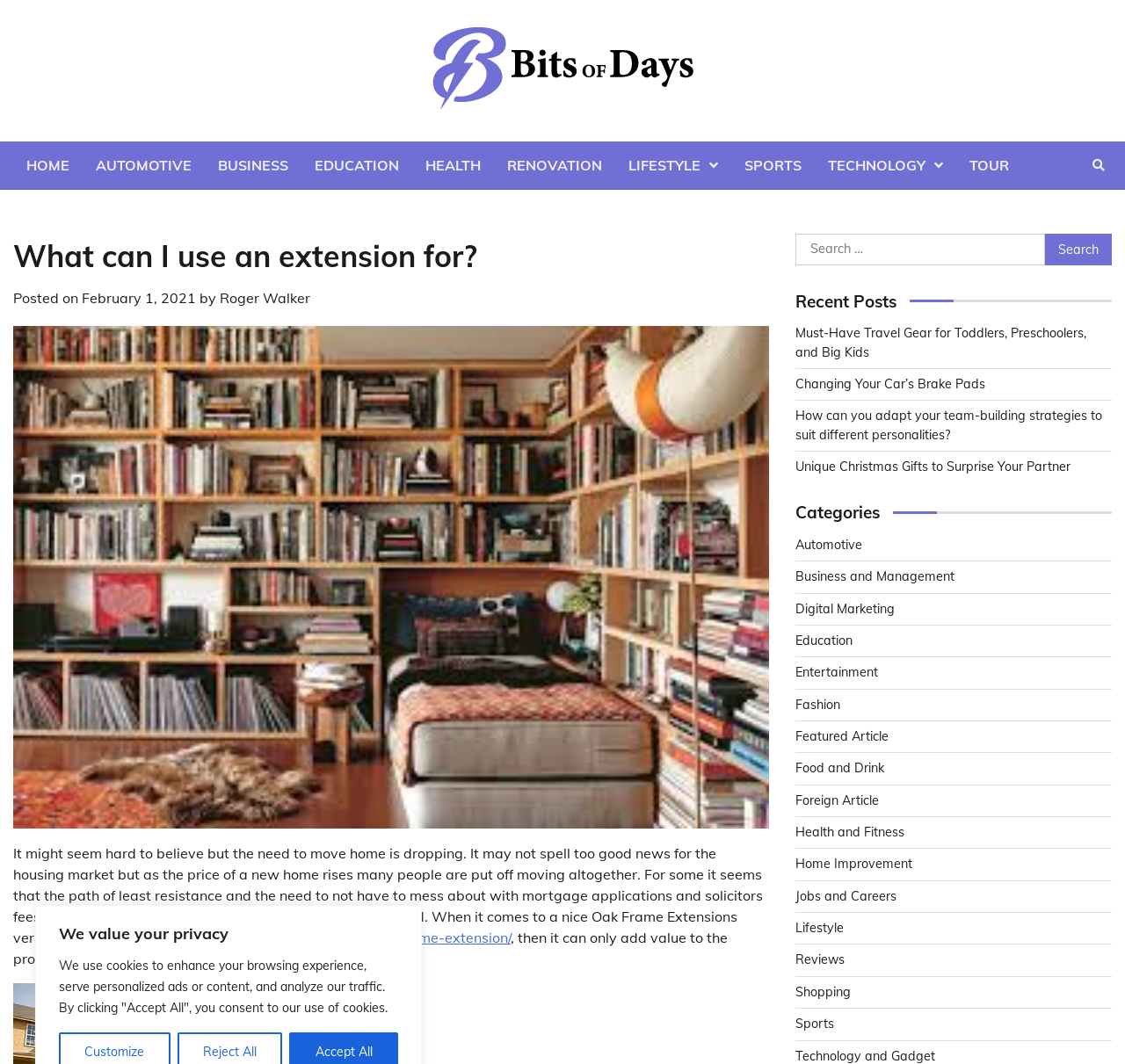Find the bounding box coordinates of the element to click in order to complete the given instruction: "View recent posts."

[0.707, 0.274, 0.988, 0.293]